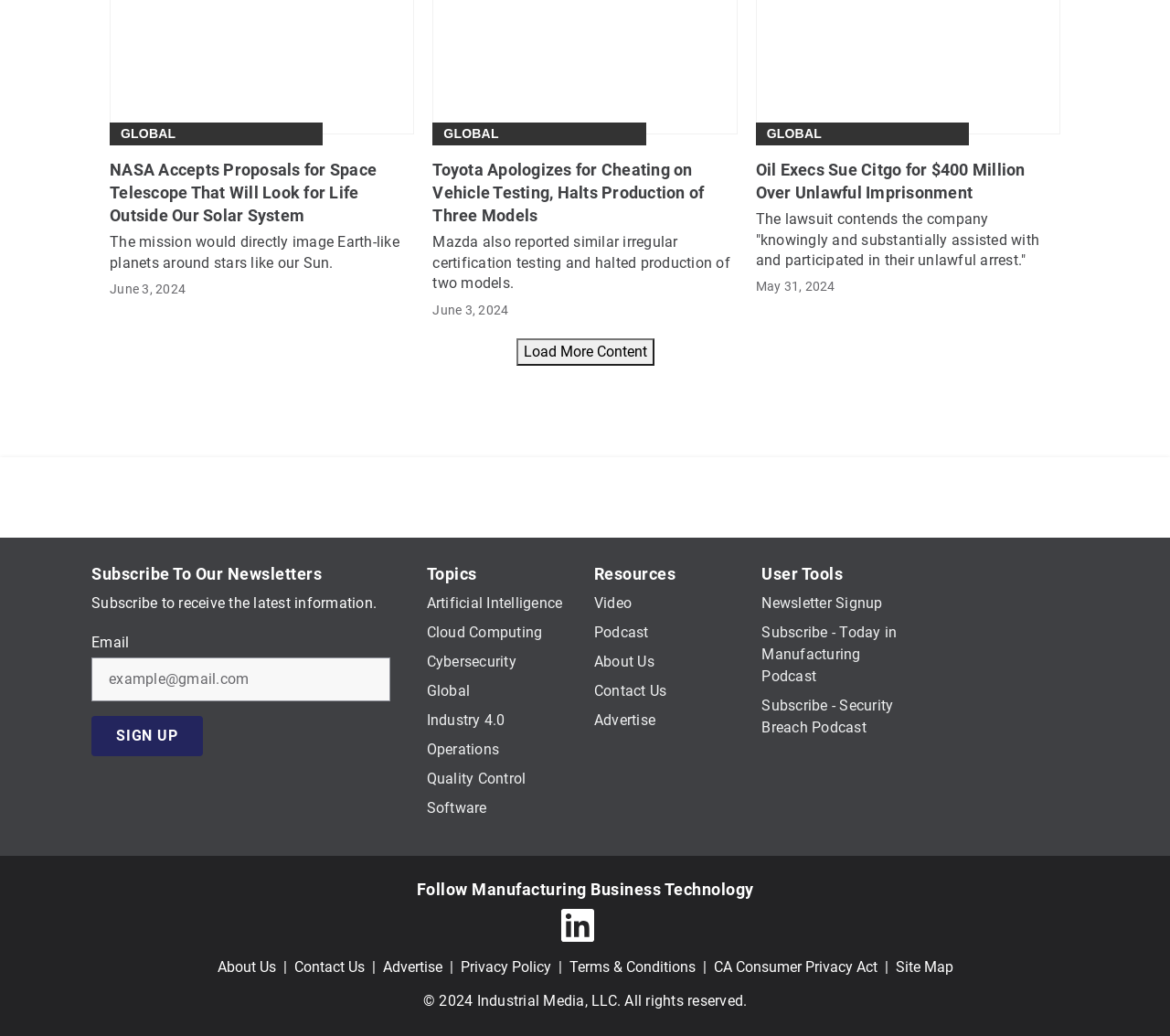What type of resources are available in the 'Resources' section?
Look at the webpage screenshot and answer the question with a detailed explanation.

The 'Resources' section appears to provide links to various types of resources, including videos, podcasts, and possibly other types of media or information, which are related to the news articles or topics on the webpage.